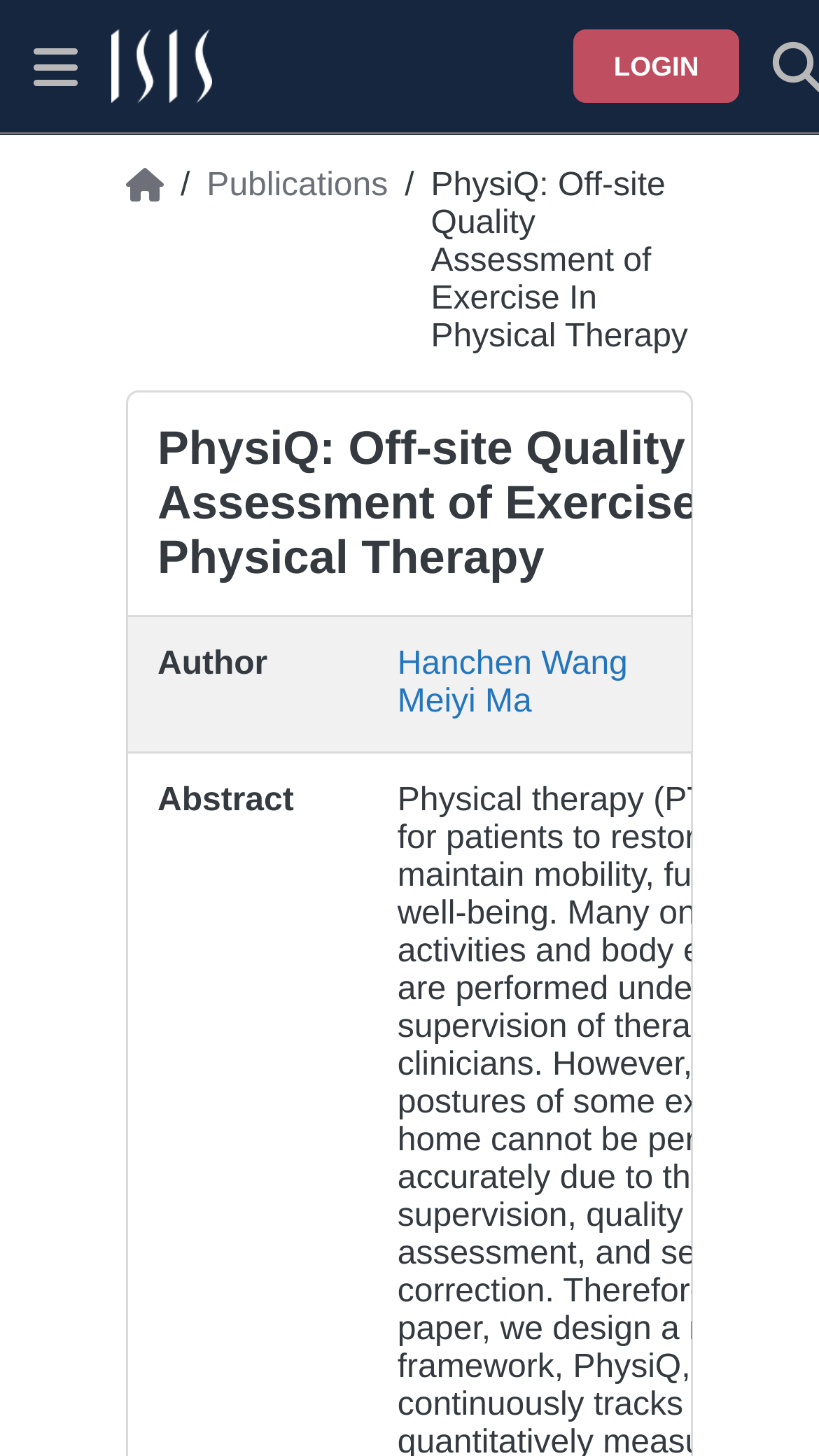Identify the bounding box of the UI element described as follows: "Publications". Provide the coordinates as four float numbers in the range of 0 to 1 [left, top, right, bottom].

[0.252, 0.115, 0.474, 0.245]